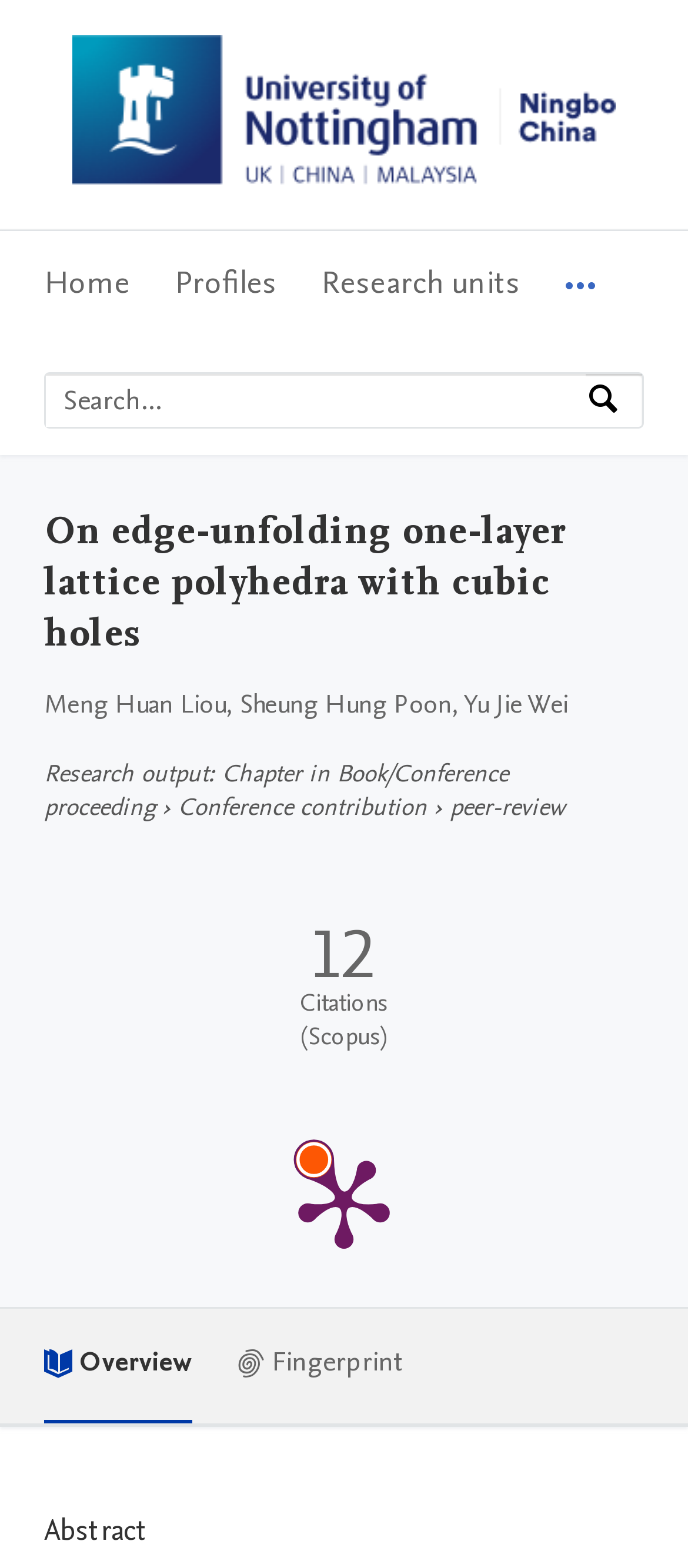Please find the bounding box coordinates of the element that needs to be clicked to perform the following instruction: "View PlumX Metrics Detail Page". The bounding box coordinates should be four float numbers between 0 and 1, represented as [left, top, right, bottom].

[0.346, 0.698, 0.654, 0.833]